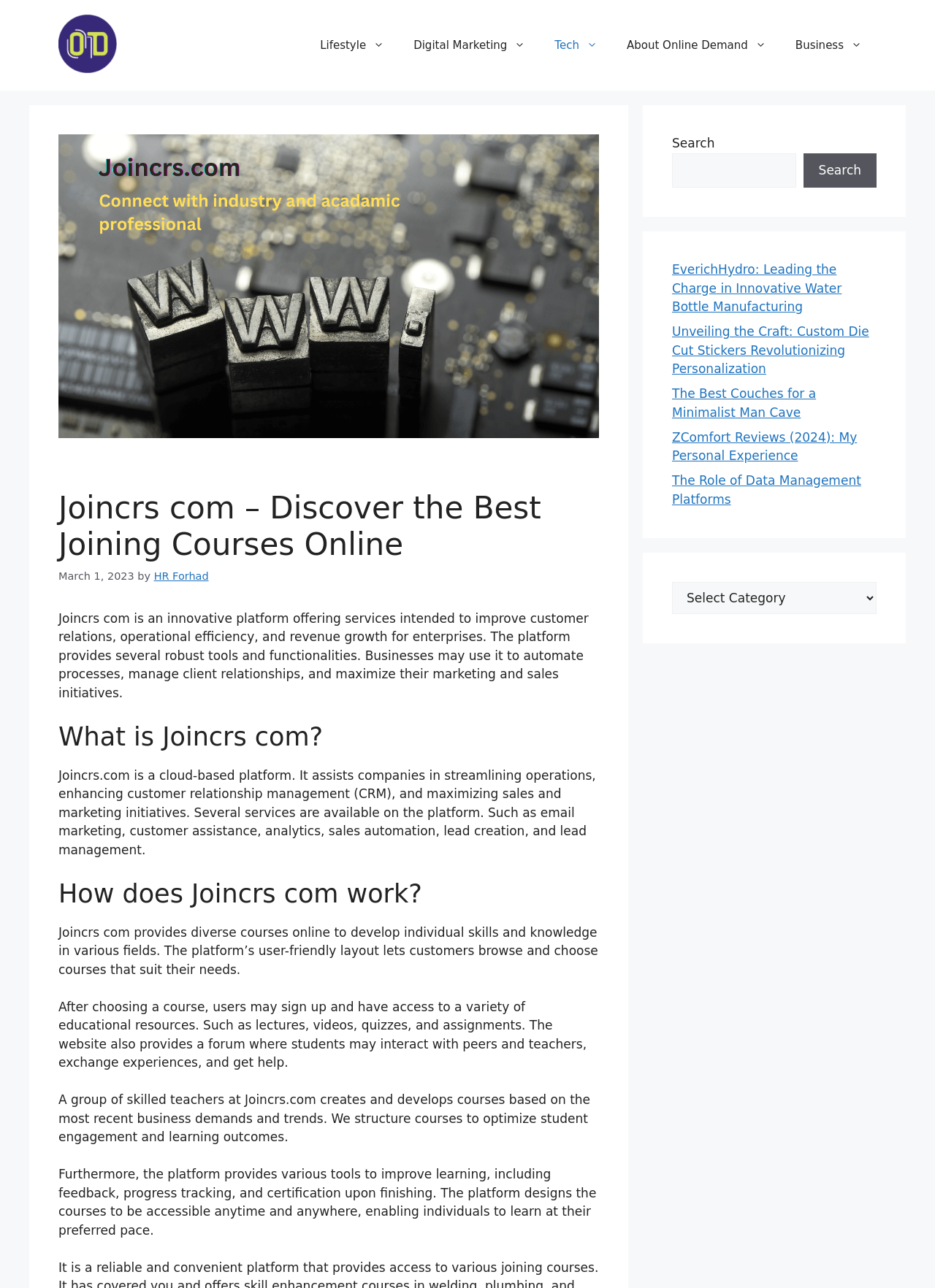Pinpoint the bounding box coordinates of the area that must be clicked to complete this instruction: "Search for a course".

[0.719, 0.119, 0.851, 0.146]